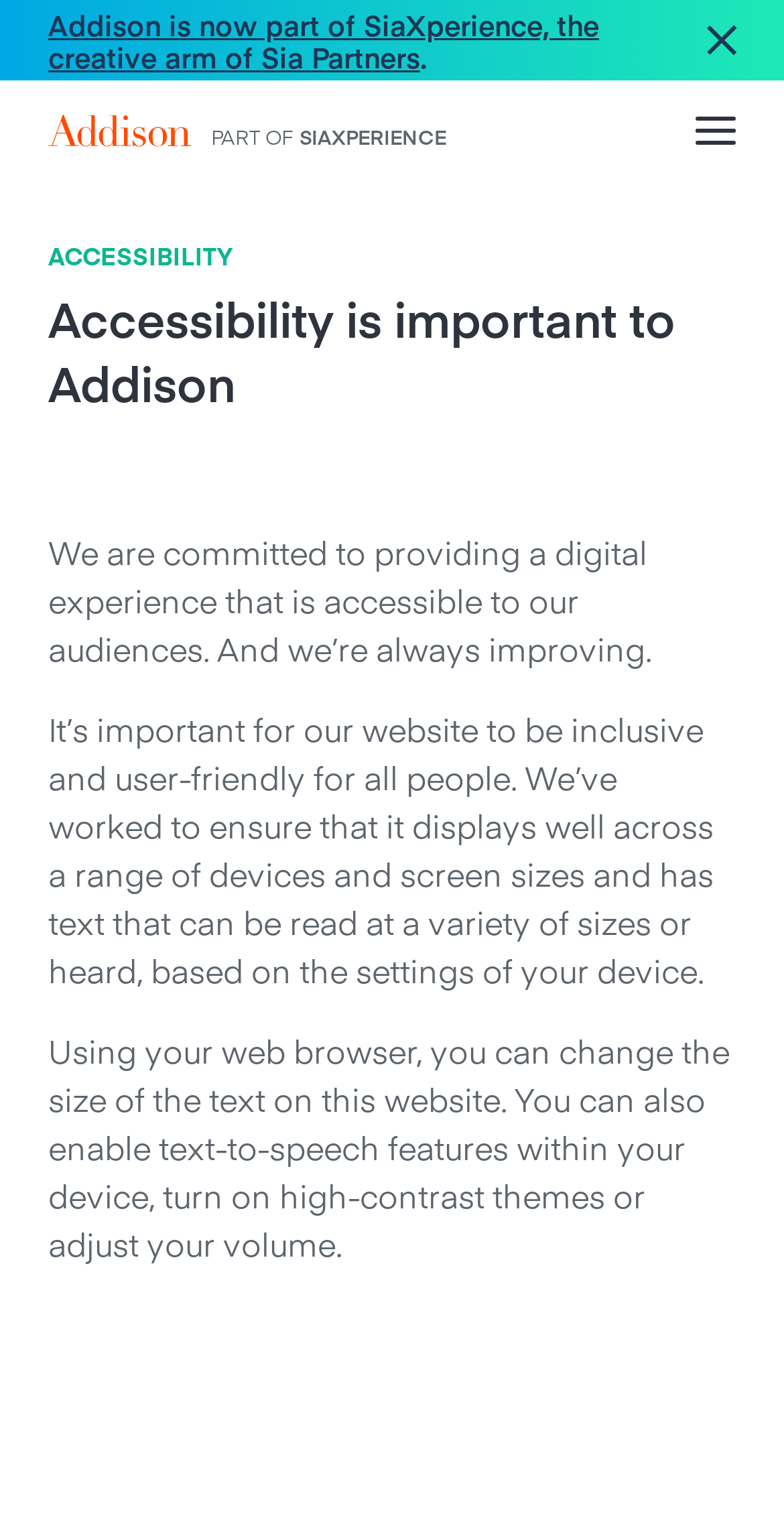Please specify the bounding box coordinates of the area that should be clicked to accomplish the following instruction: "Navigate to the Work page". The coordinates should consist of four float numbers between 0 and 1, i.e., [left, top, right, bottom].

[0.062, 0.154, 0.215, 0.198]